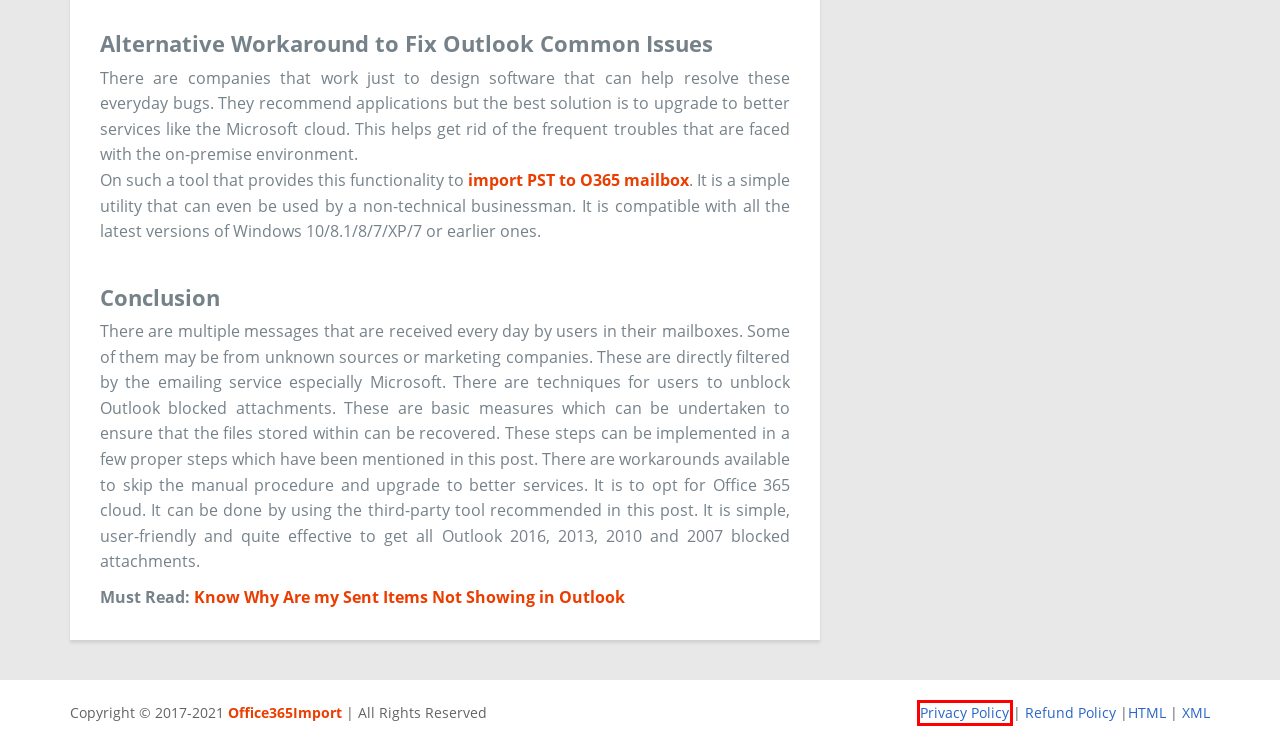Analyze the screenshot of a webpage that features a red rectangle bounding box. Pick the webpage description that best matches the new webpage you would see after clicking on the element within the red bounding box. Here are the candidates:
A. Exchange Archives
B. Privacy Policy — Office365Import
C. Microsoft Outlook Sent Items Not Showing Issue Solved - 2007, 2010
D. How to Recover Deleted Emails in Outlook Step by Step – Complete Guide
E. Sitemap » Navigate to Required Page
F. Office 365 Archives
G. Index of /live-chat
H. Refund Policy — Office365Import

B